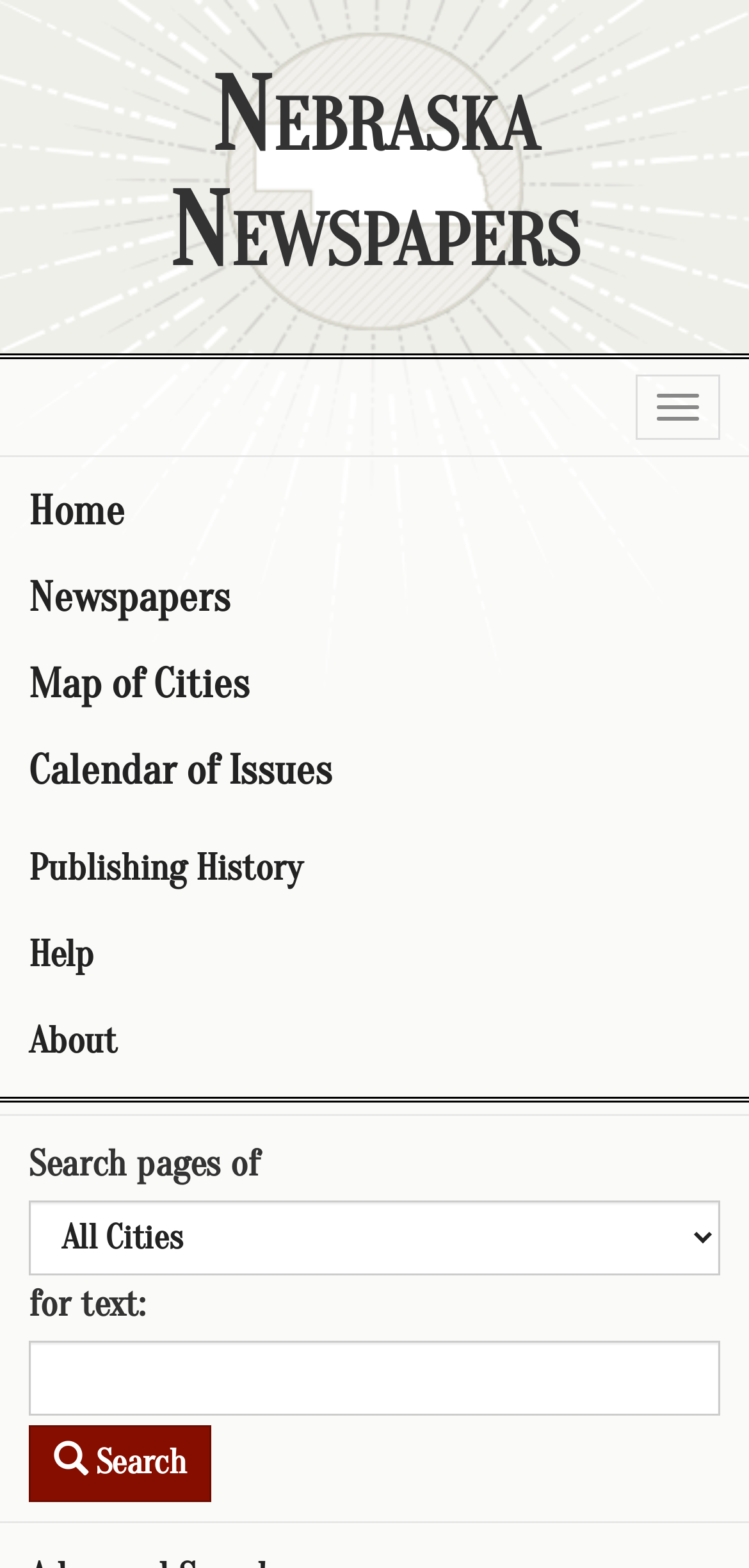Find the bounding box of the UI element described as: "About". The bounding box coordinates should be given as four float values between 0 and 1, i.e., [left, top, right, bottom].

[0.0, 0.637, 1.0, 0.692]